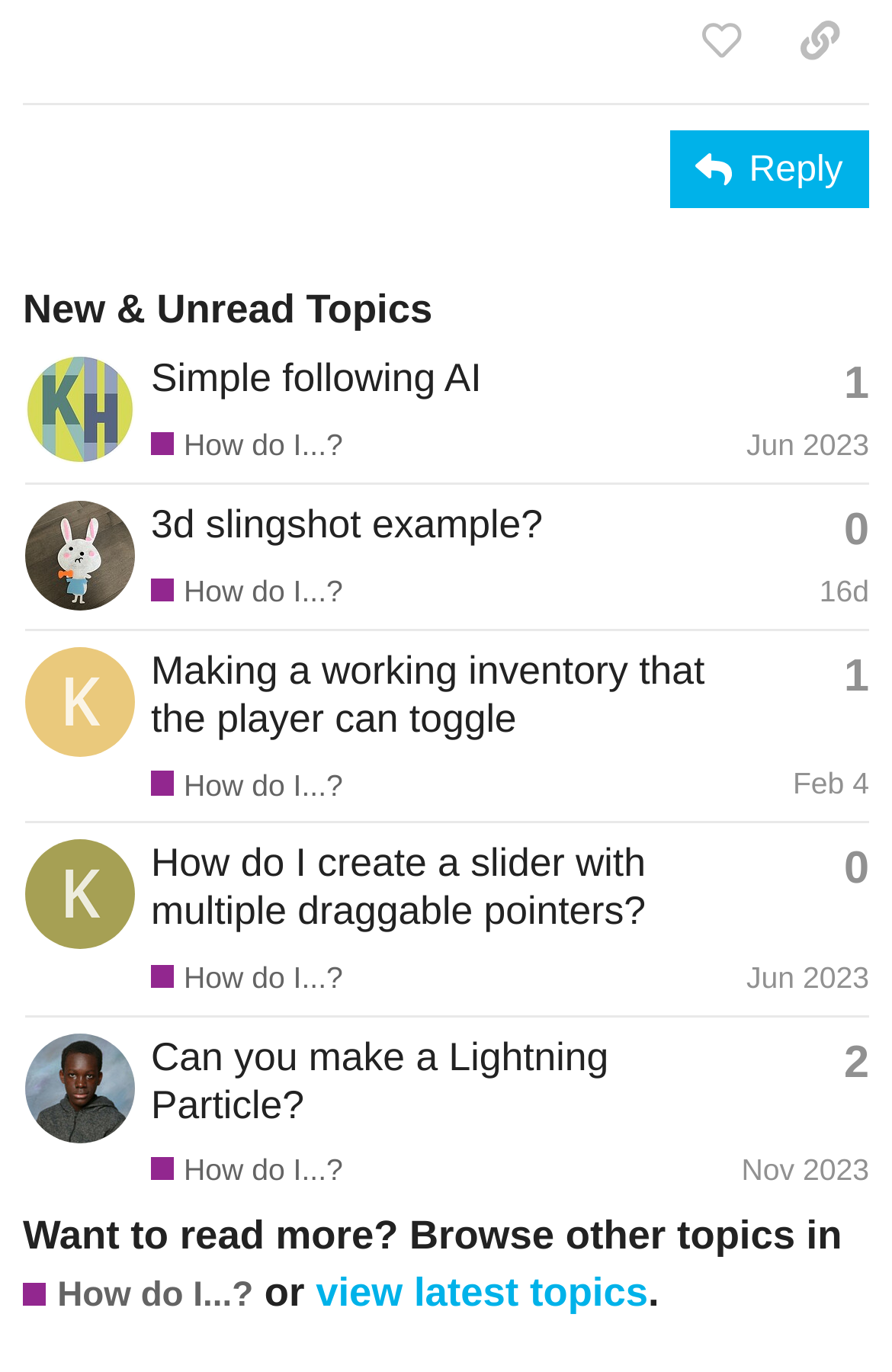What is the creation date of the topic 'How do I create a slider with multiple draggable pointers?'?
Relying on the image, give a concise answer in one word or a brief phrase.

Jun 17, 2023